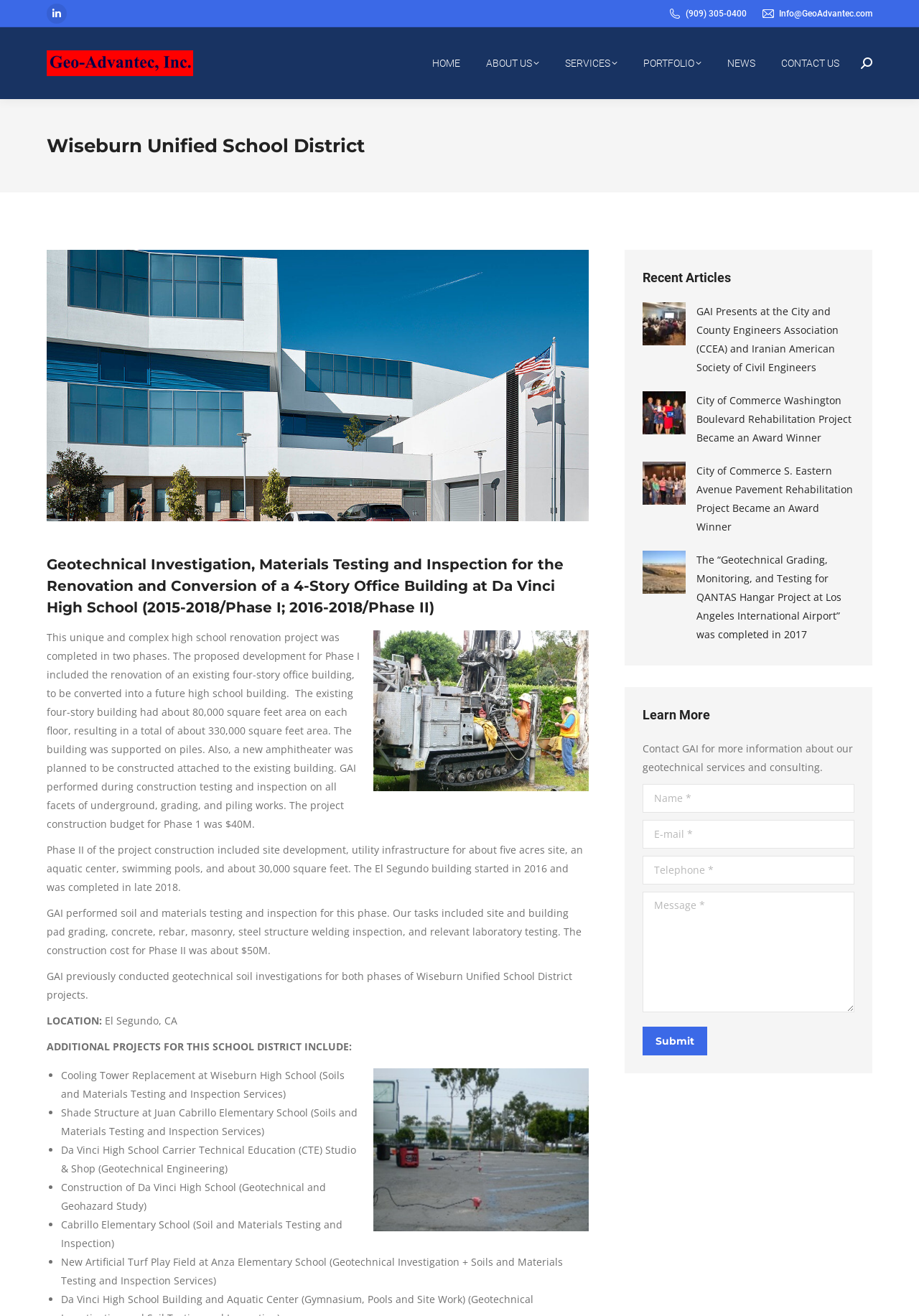Please identify the bounding box coordinates of the clickable region that I should interact with to perform the following instruction: "Click the 'HOME' link". The coordinates should be expressed as four float numbers between 0 and 1, i.e., [left, top, right, bottom].

[0.47, 0.026, 0.501, 0.07]